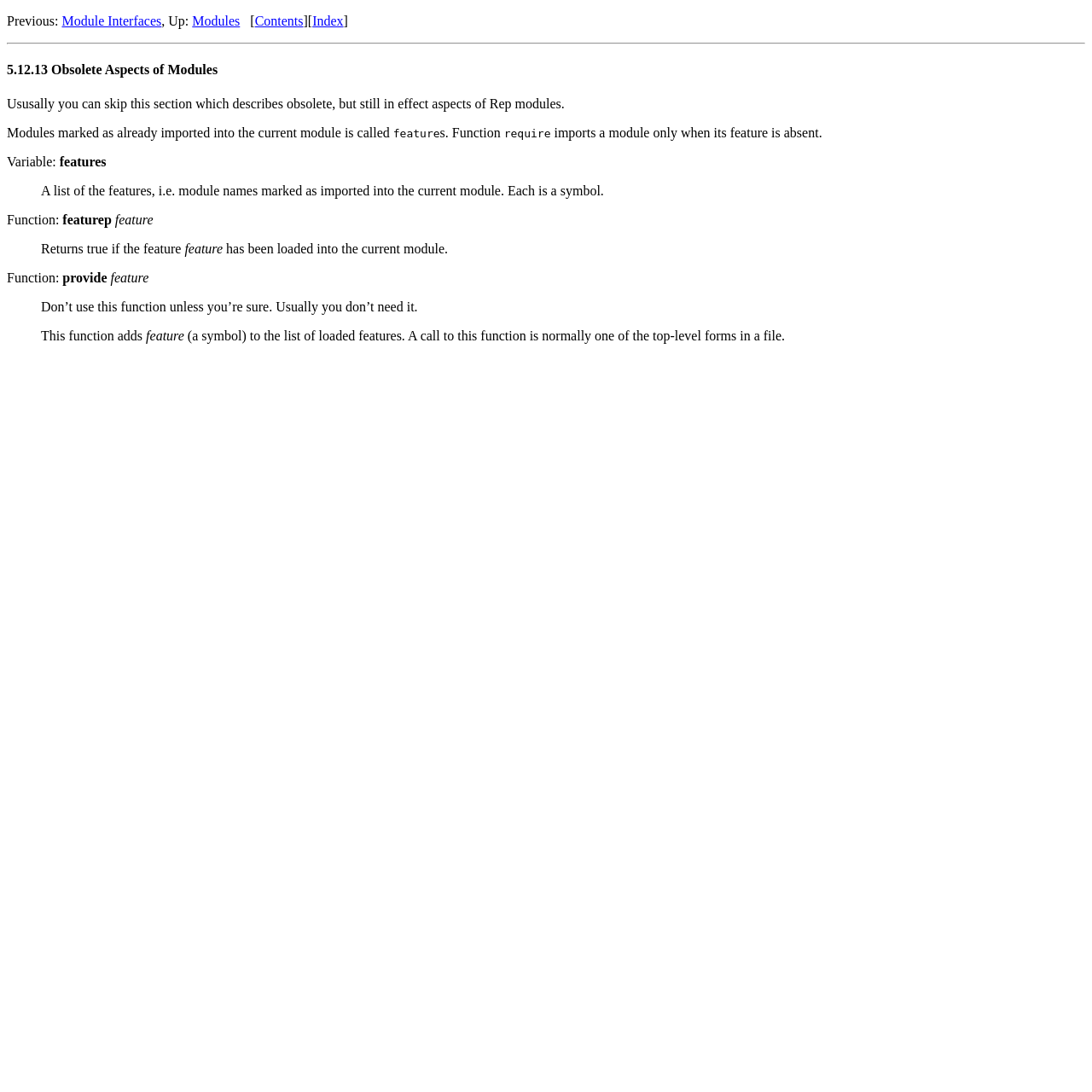What is the previous section?
Provide an in-depth and detailed answer to the question.

The previous section is 'Module Interfaces' which can be found by looking at the navigation links at the top of the page, where it says 'Previous: Module Interfaces'.